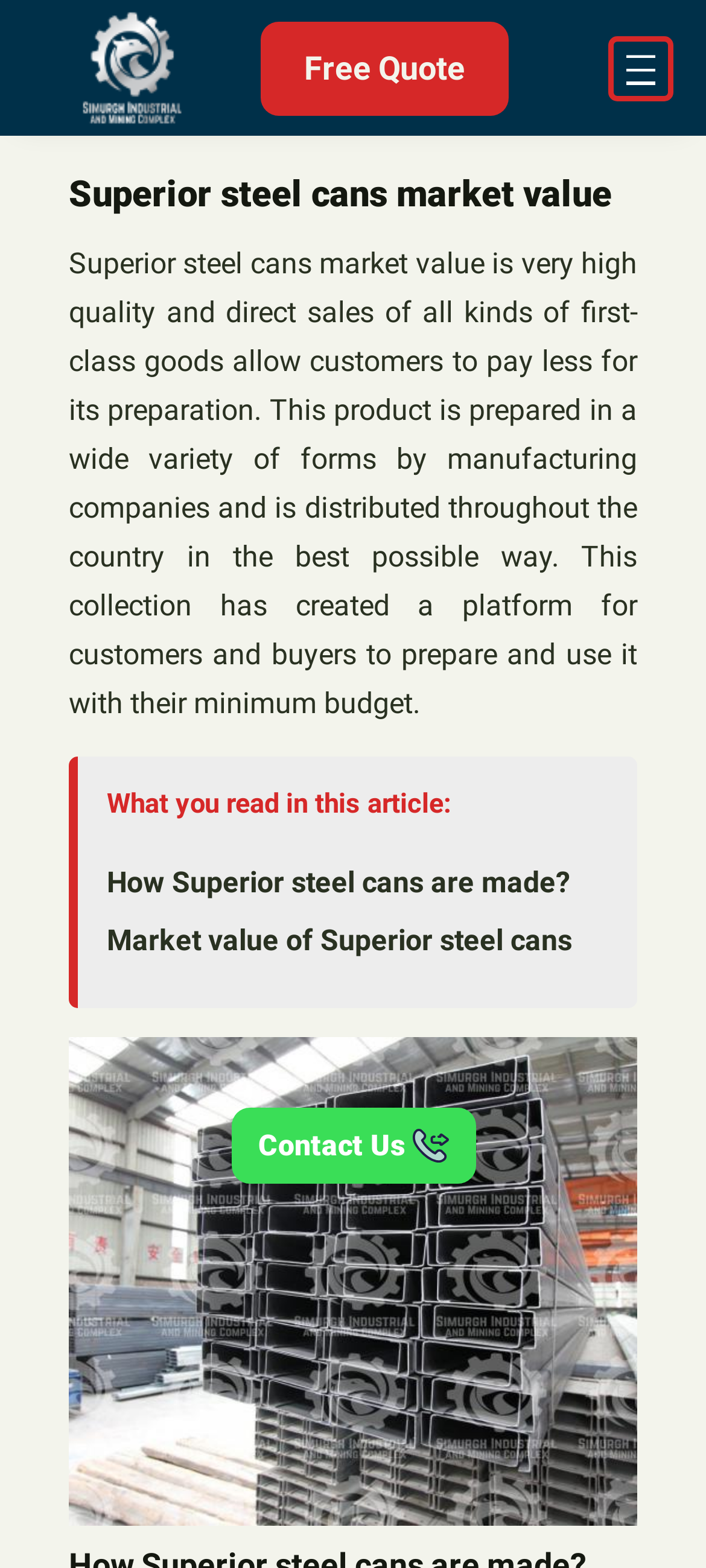Determine the main headline of the webpage and provide its text.

Superior steel cans market value